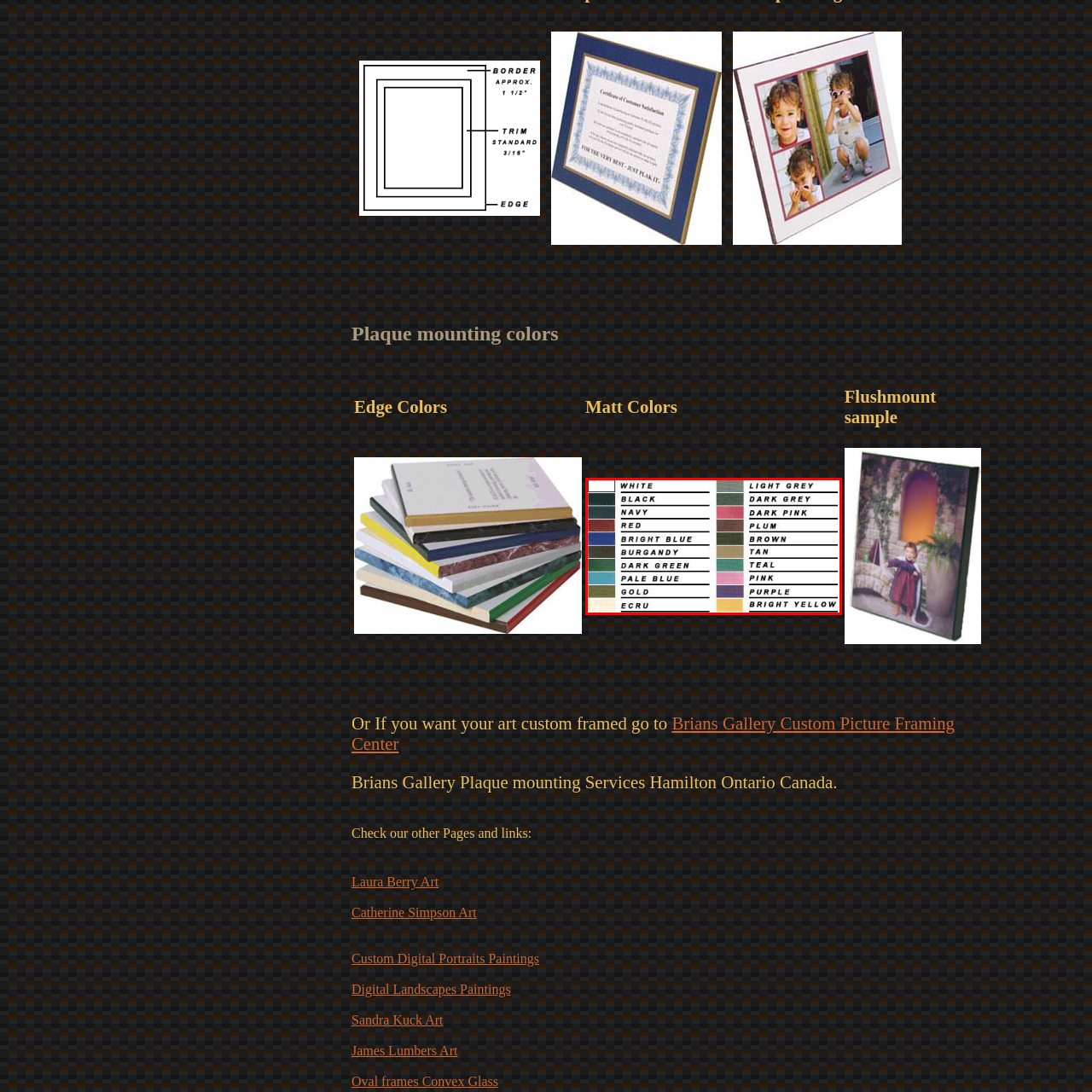Craft a detailed explanation of the image surrounded by the red outline.

The image displays a color swatch chart for plaque mounting options, featuring an organized list of various colors available for edge and matt finishes. On the left side, a collection of colors is shown, including traditional shades such as White, Black, Navy, and Red, alongside vibrant options like Bright Blue, Burgundy, and Dark Green. The right side highlights lighter and pastel tones, including Light Grey, Dark Grey, and Bright Yellow. Each color is clearly labeled, allowing for easy identification, making this chart a valuable resource for anyone considering custom framing and display options for art.